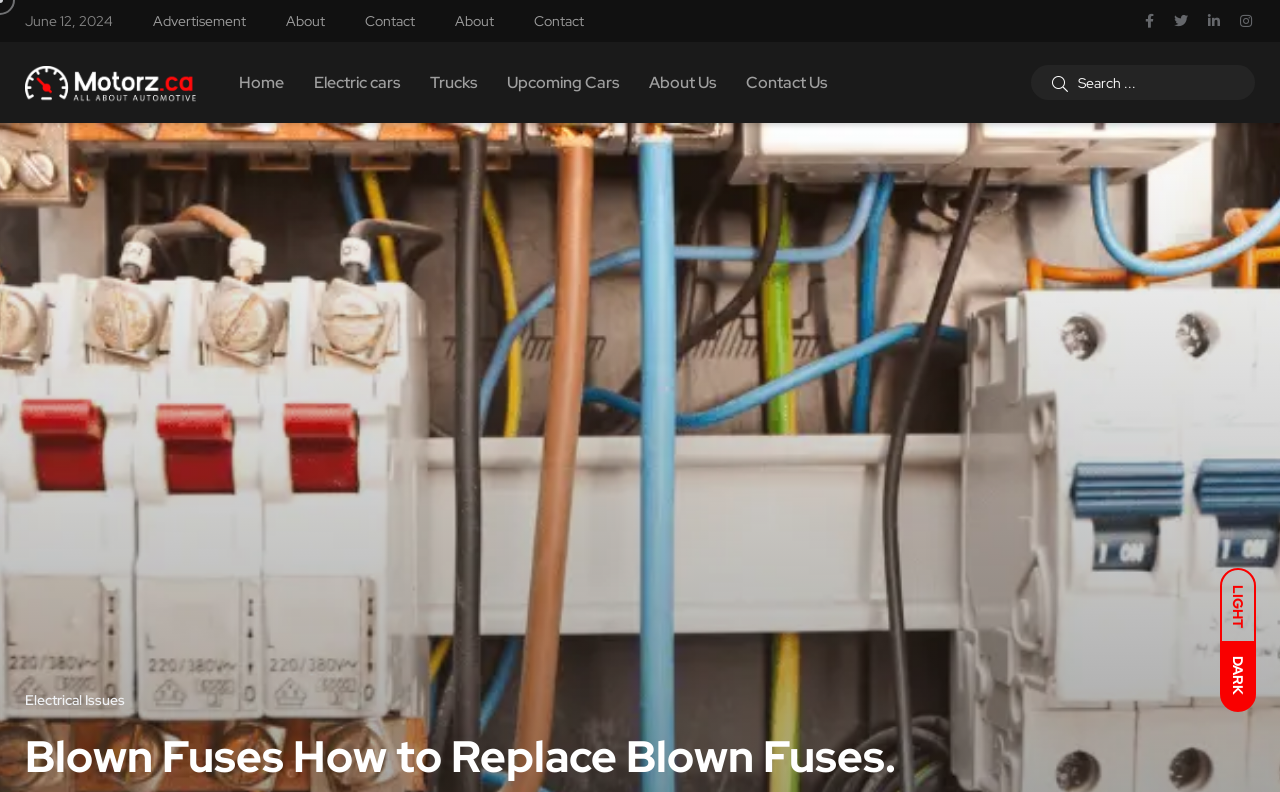From the element description About, predict the bounding box coordinates of the UI element. The coordinates must be specified in the format (top-left x, top-left y, bottom-right x, bottom-right y) and should be within the 0 to 1 range.

[0.355, 0.013, 0.386, 0.041]